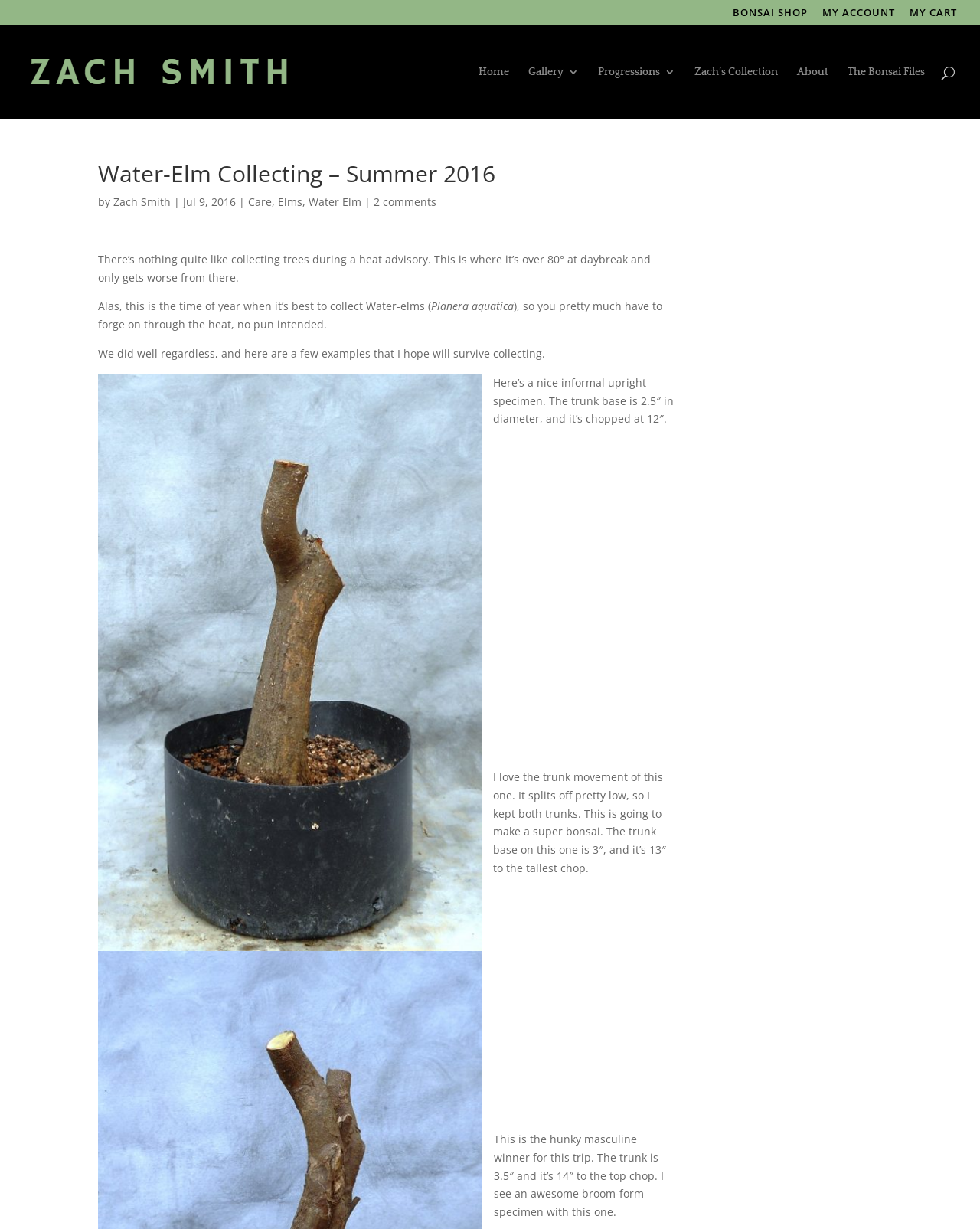How many inches is the trunk base of the first tree specimen?
Please respond to the question with a detailed and well-explained answer.

The size of the trunk base of the first tree specimen is mentioned in the text, where it says 'The trunk base is 2.5″ in diameter'.